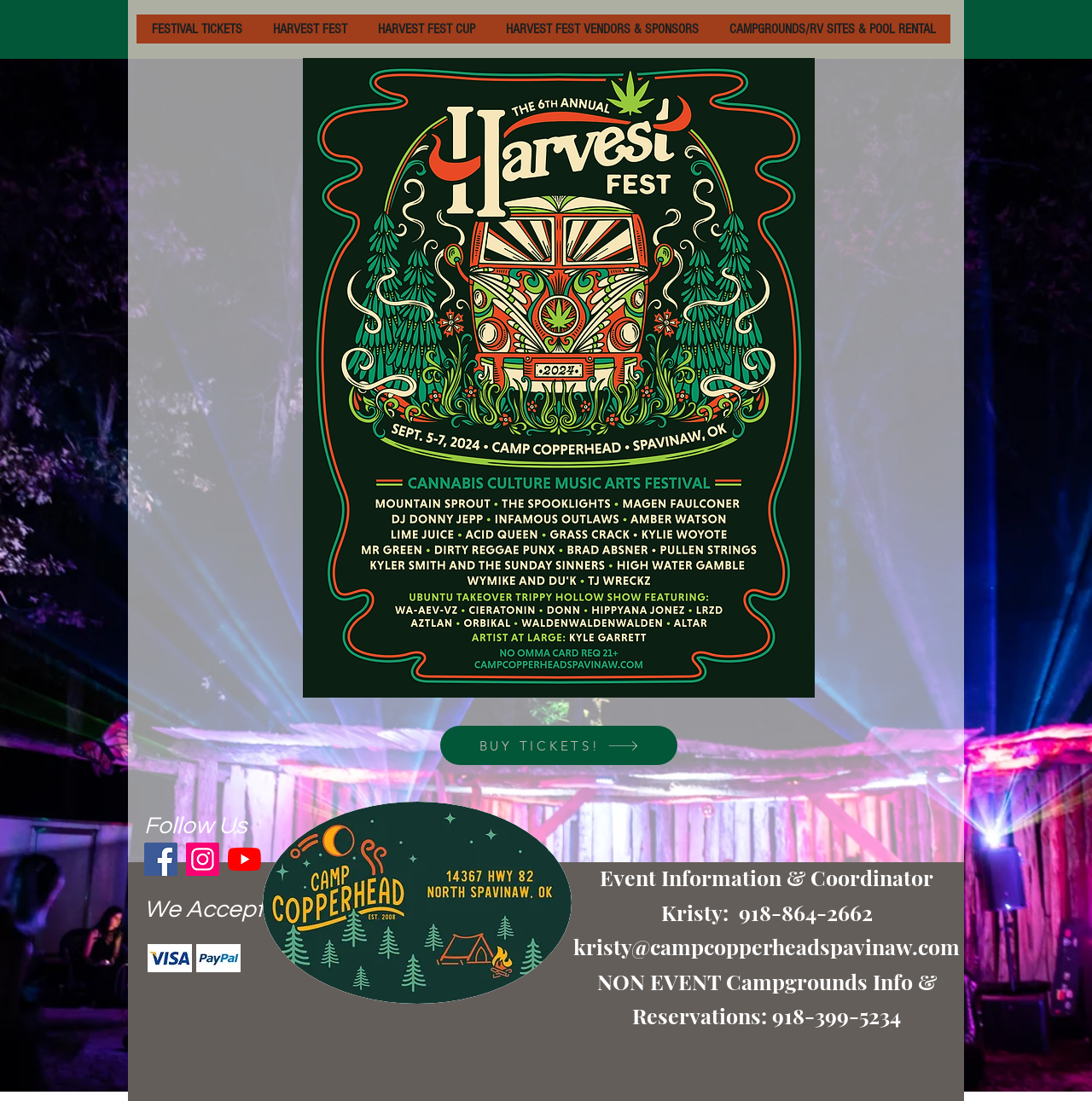Please identify the bounding box coordinates of the element's region that needs to be clicked to fulfill the following instruction: "Get NON EVENT Campgrounds Info & Reservations". The bounding box coordinates should consist of four float numbers between 0 and 1, i.e., [left, top, right, bottom].

[0.546, 0.878, 0.857, 0.935]